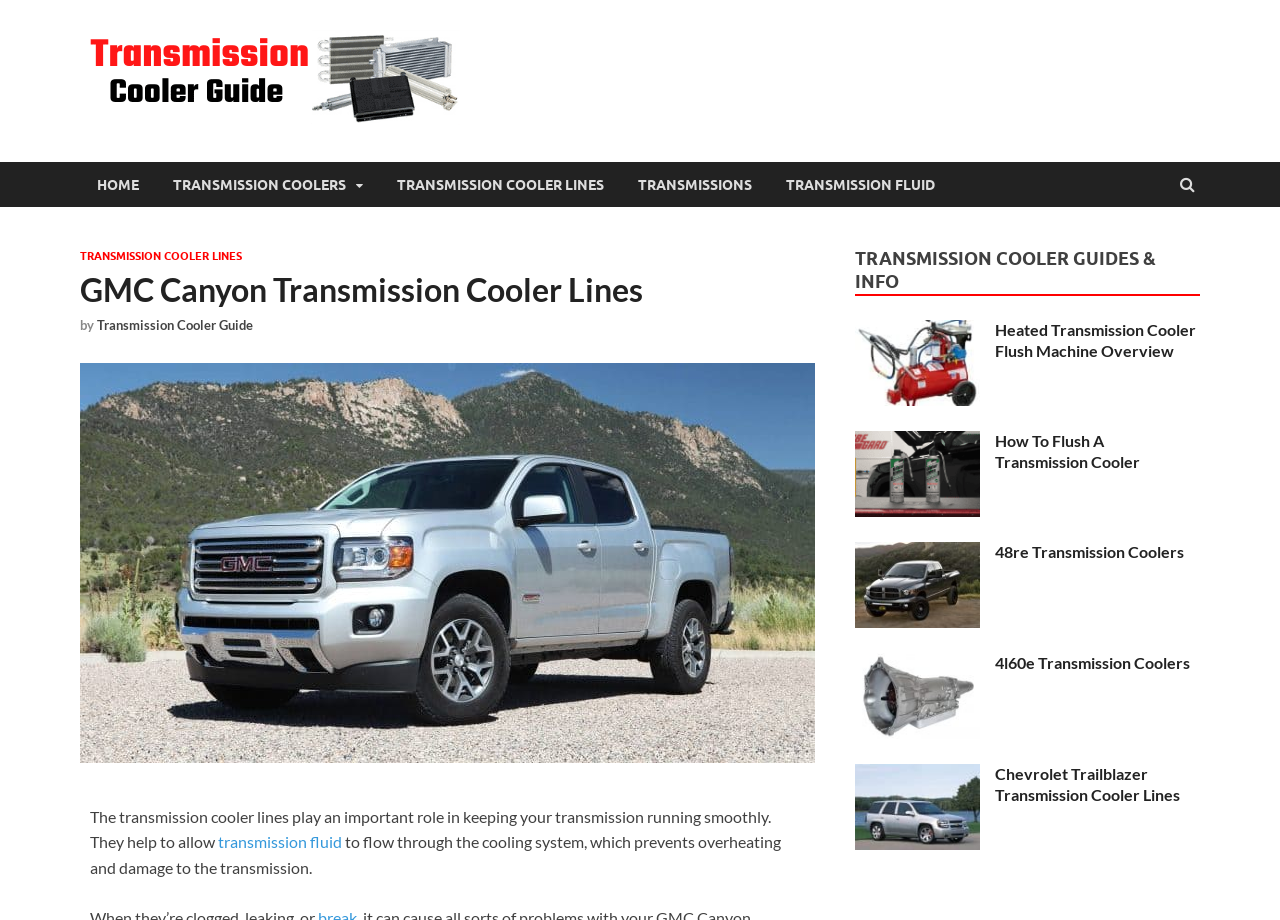What is the purpose of transmission cooler lines? Using the information from the screenshot, answer with a single word or phrase.

To prevent overheating and damage to the transmission